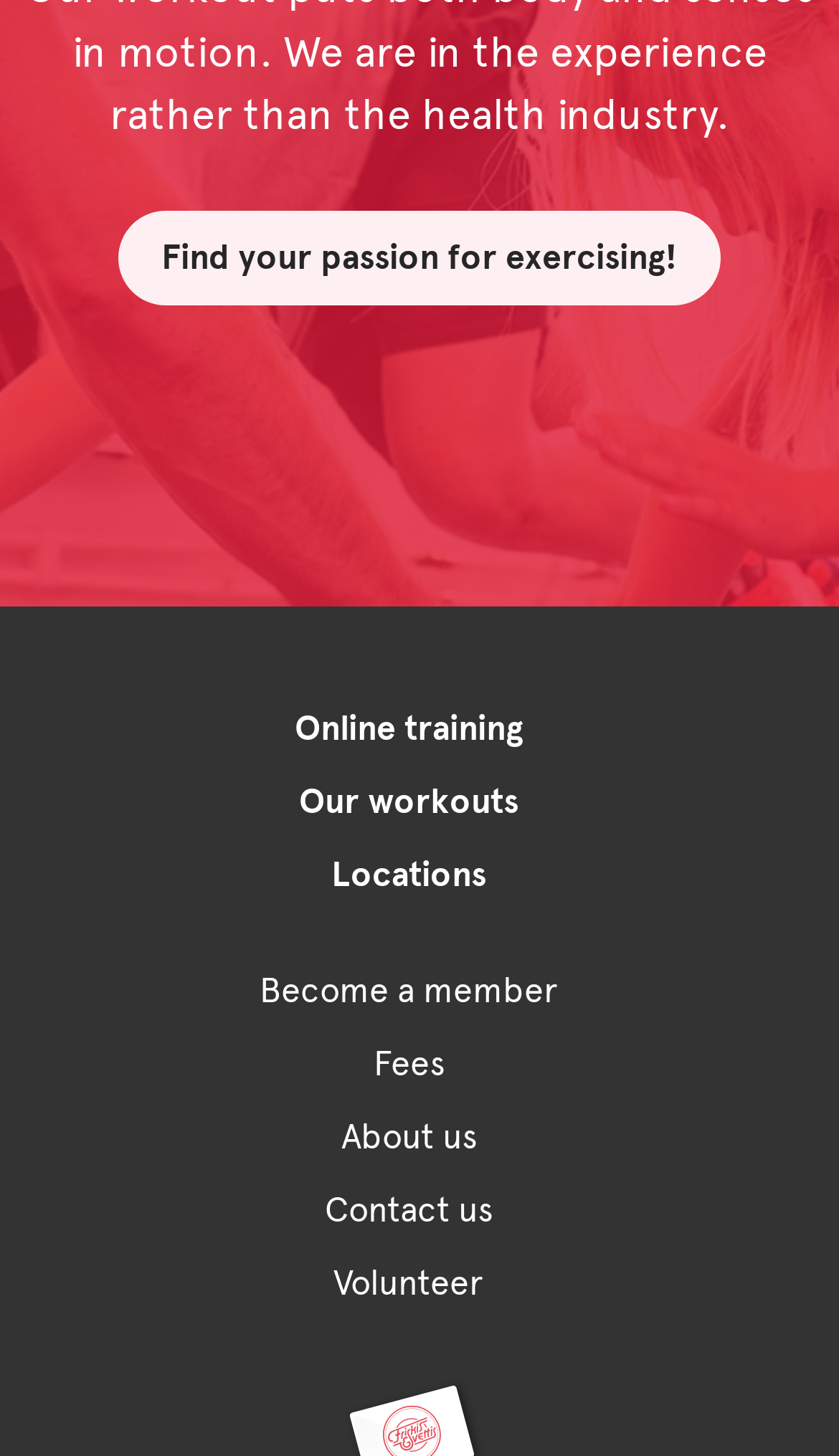How many links are there in the main menu? Examine the screenshot and reply using just one word or a brief phrase.

8